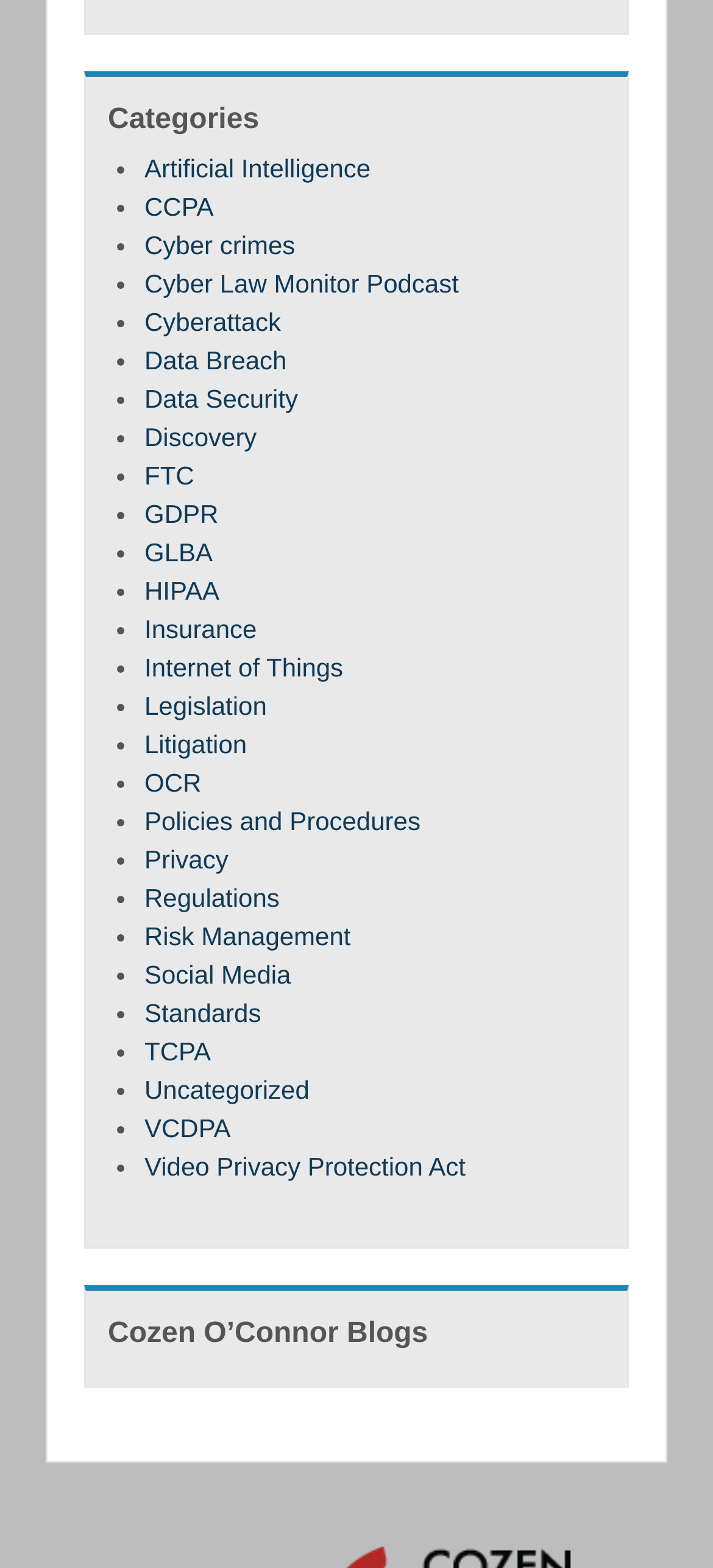Determine the bounding box coordinates of the clickable element necessary to fulfill the instruction: "Explore Data Breach". Provide the coordinates as four float numbers within the 0 to 1 range, i.e., [left, top, right, bottom].

[0.203, 0.22, 0.402, 0.239]